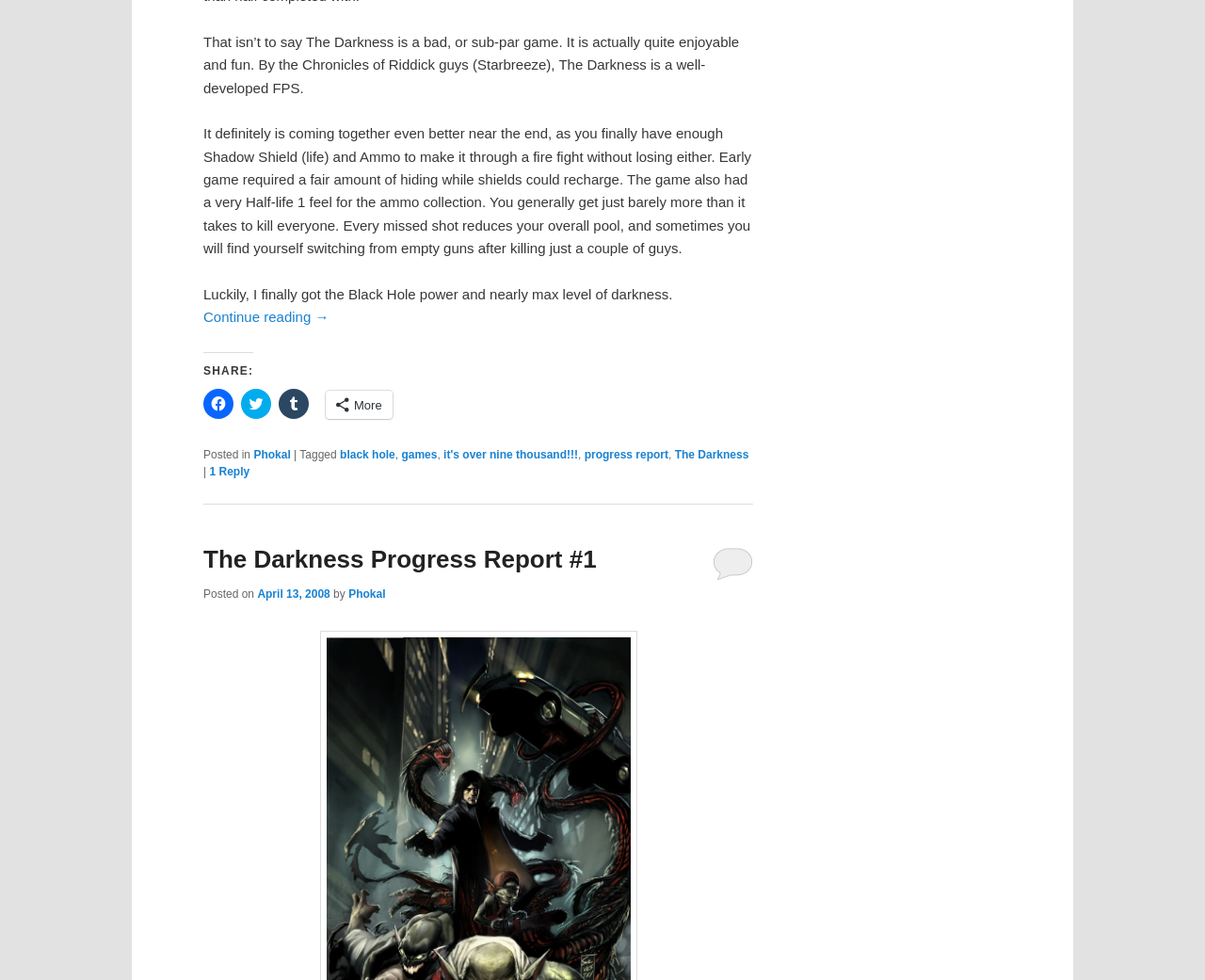Please find the bounding box coordinates of the element's region to be clicked to carry out this instruction: "View post title".

[0.169, 0.538, 0.625, 0.597]